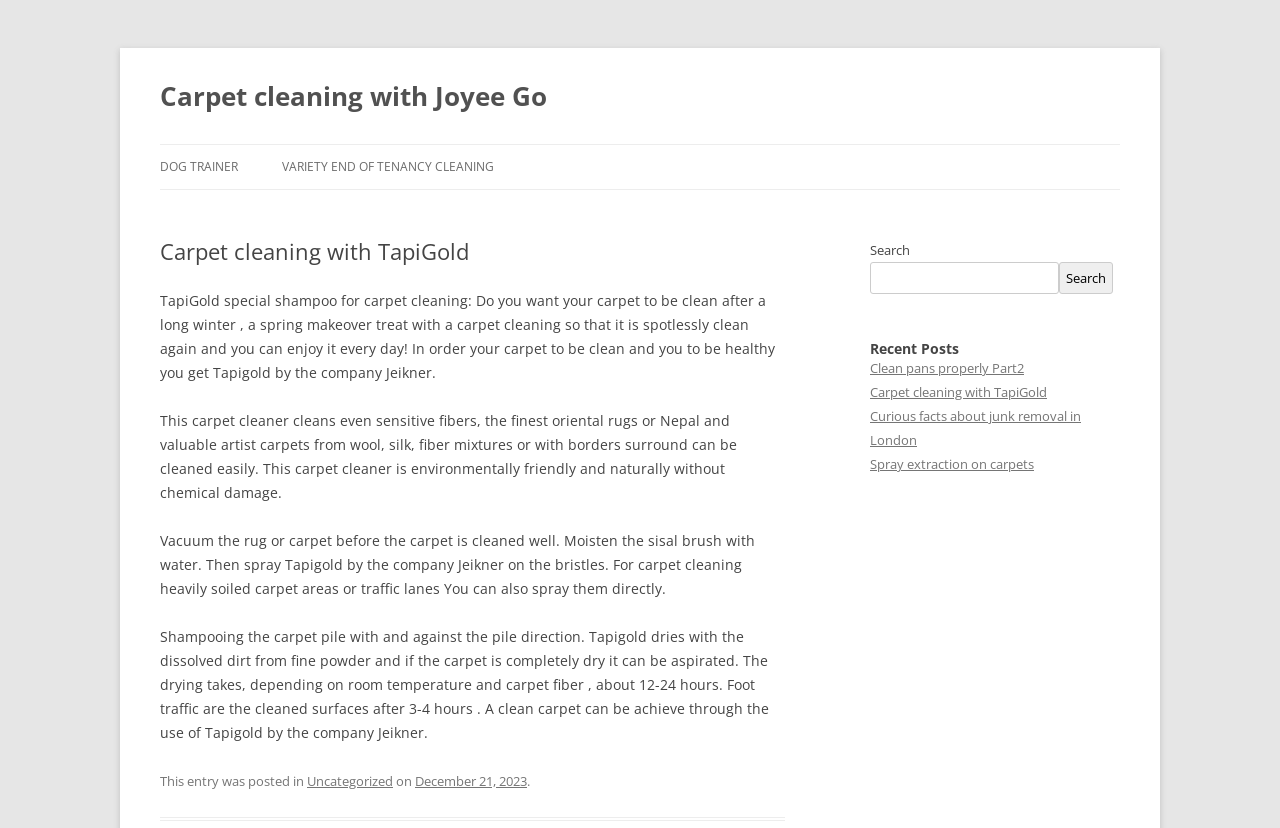Look at the image and write a detailed answer to the question: 
What is the purpose of using TapiGold?

The webpage states that TapiGold is used to clean carpets, and provides instructions on how to use it for carpet cleaning, including vacuuming, moistening, and shampooing.